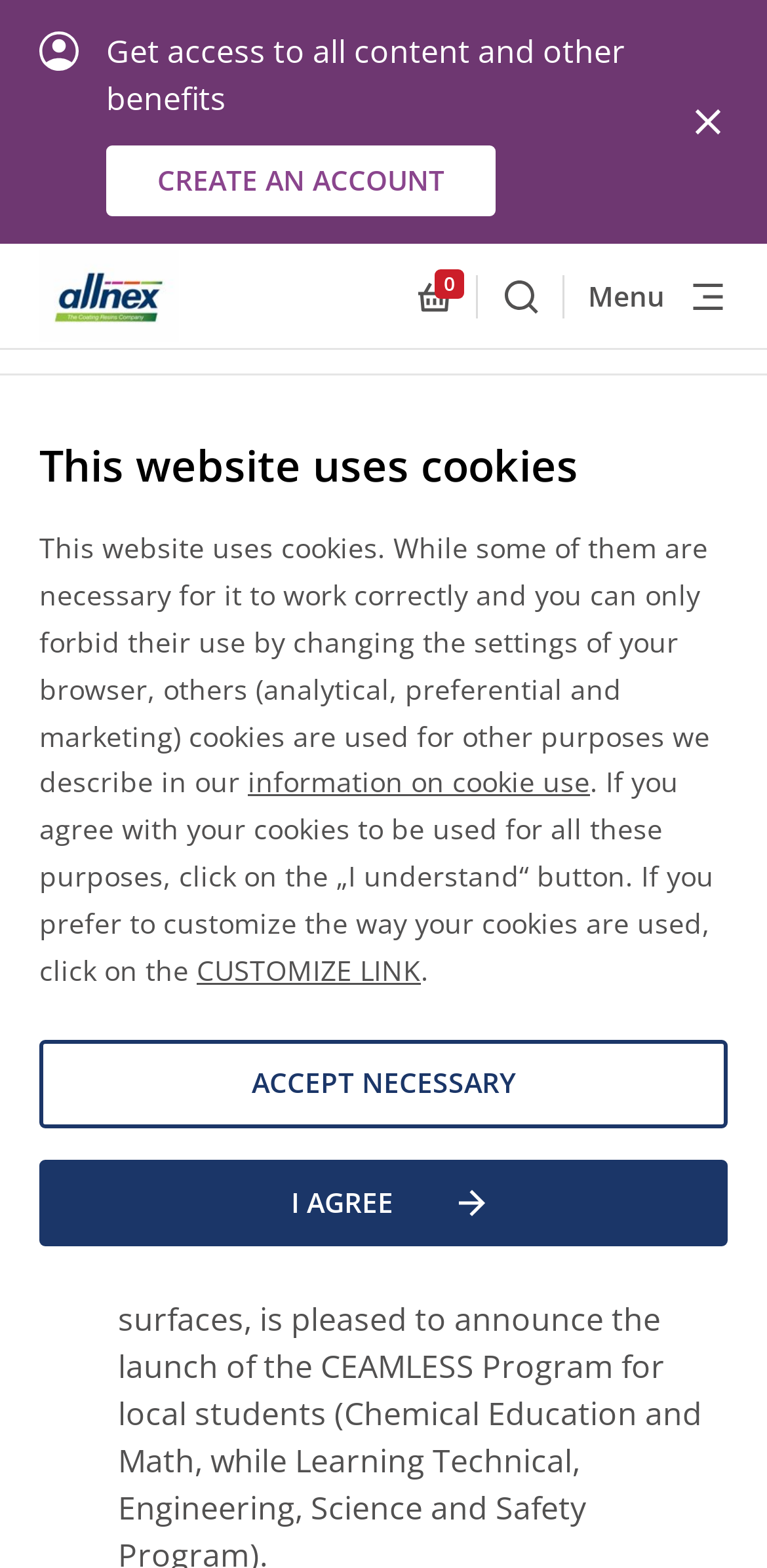Please identify the bounding box coordinates of the element I should click to complete this instruction: 'Search for something'. The coordinates should be given as four float numbers between 0 and 1, like this: [left, top, right, bottom].

[0.623, 0.161, 0.736, 0.217]